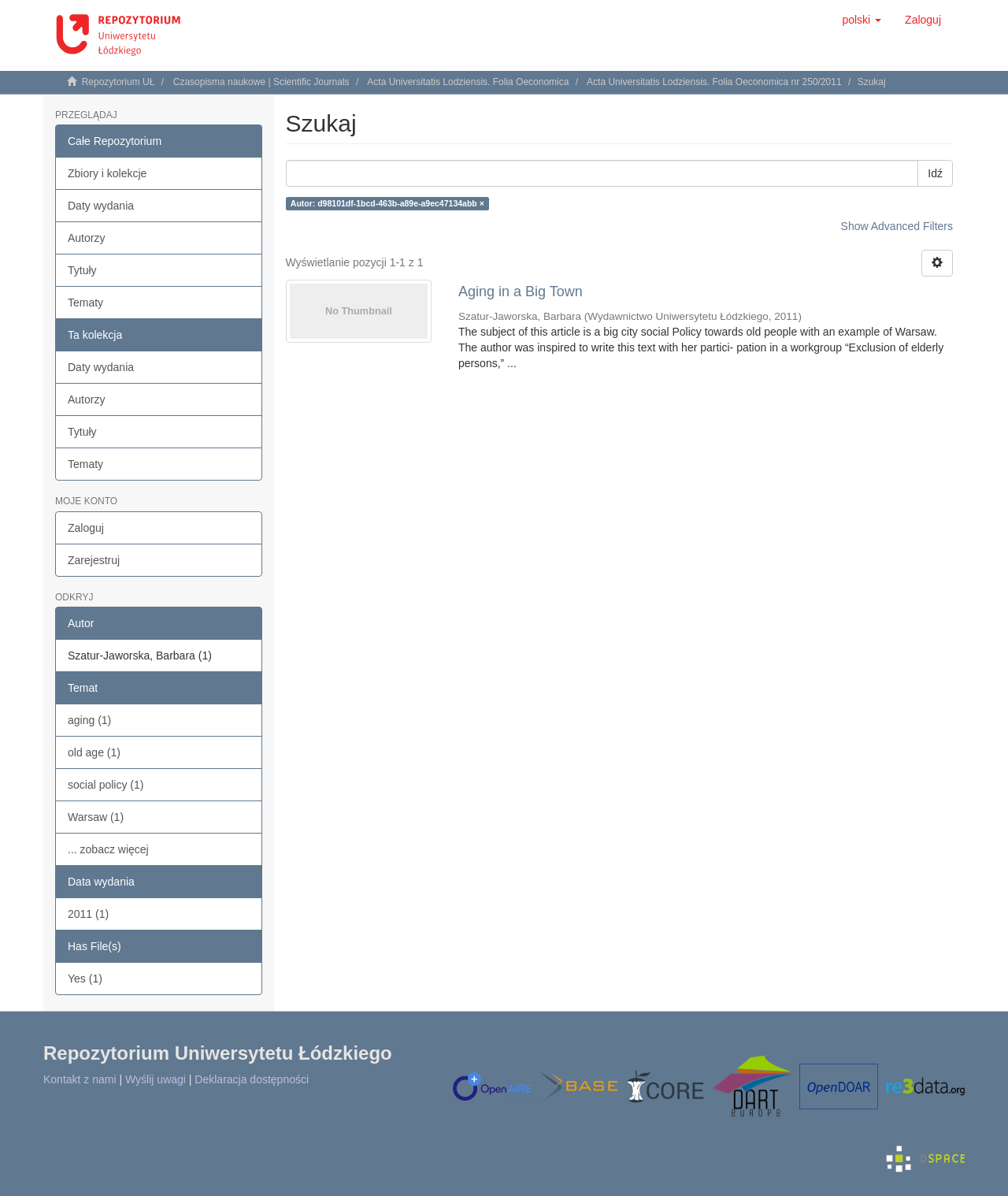Find the bounding box coordinates of the clickable region needed to perform the following instruction: "Search for something". The coordinates should be provided as four float numbers between 0 and 1, i.e., [left, top, right, bottom].

[0.283, 0.134, 0.911, 0.156]